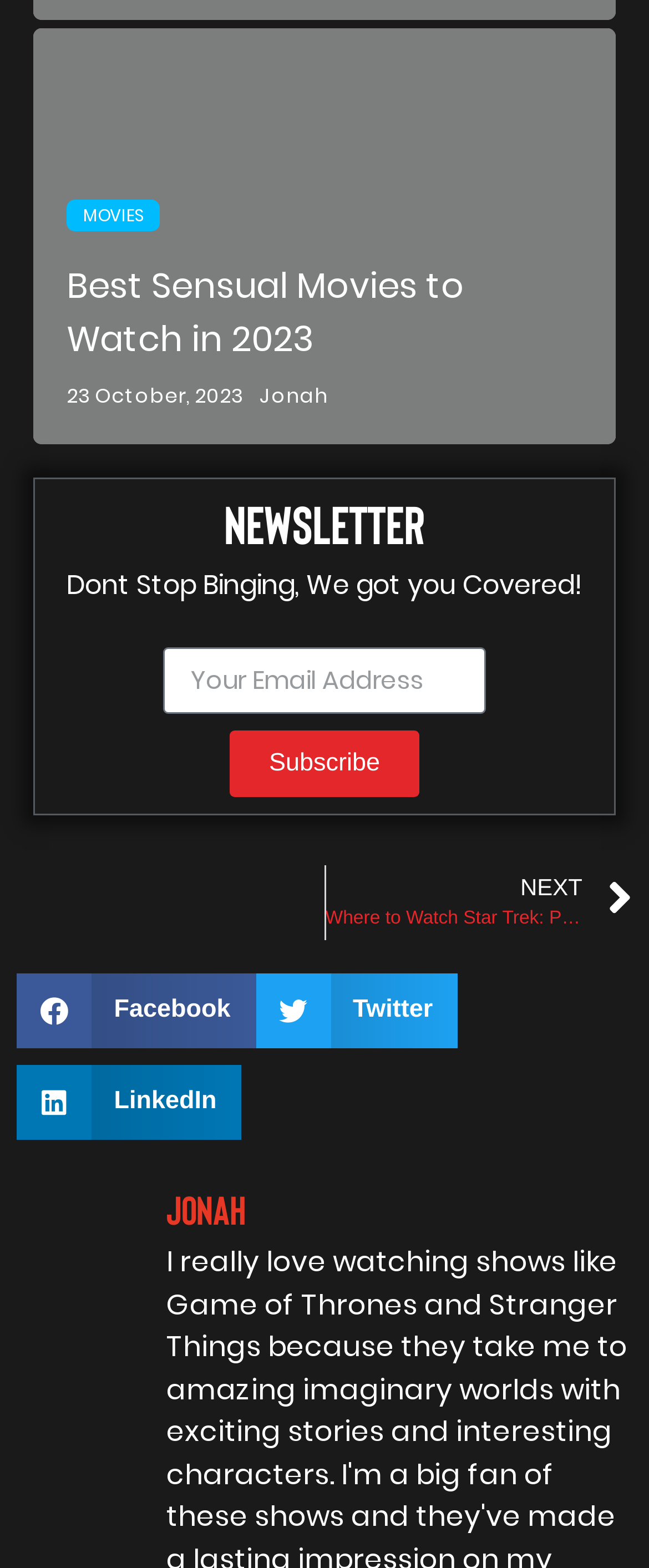Using the information in the image, give a detailed answer to the following question: How many social media platforms are available for sharing?

There are three buttons for sharing on social media platforms: 'Share on facebook', 'Share on twitter', and 'Share on linkedin', which indicates that there are three social media platforms available for sharing.